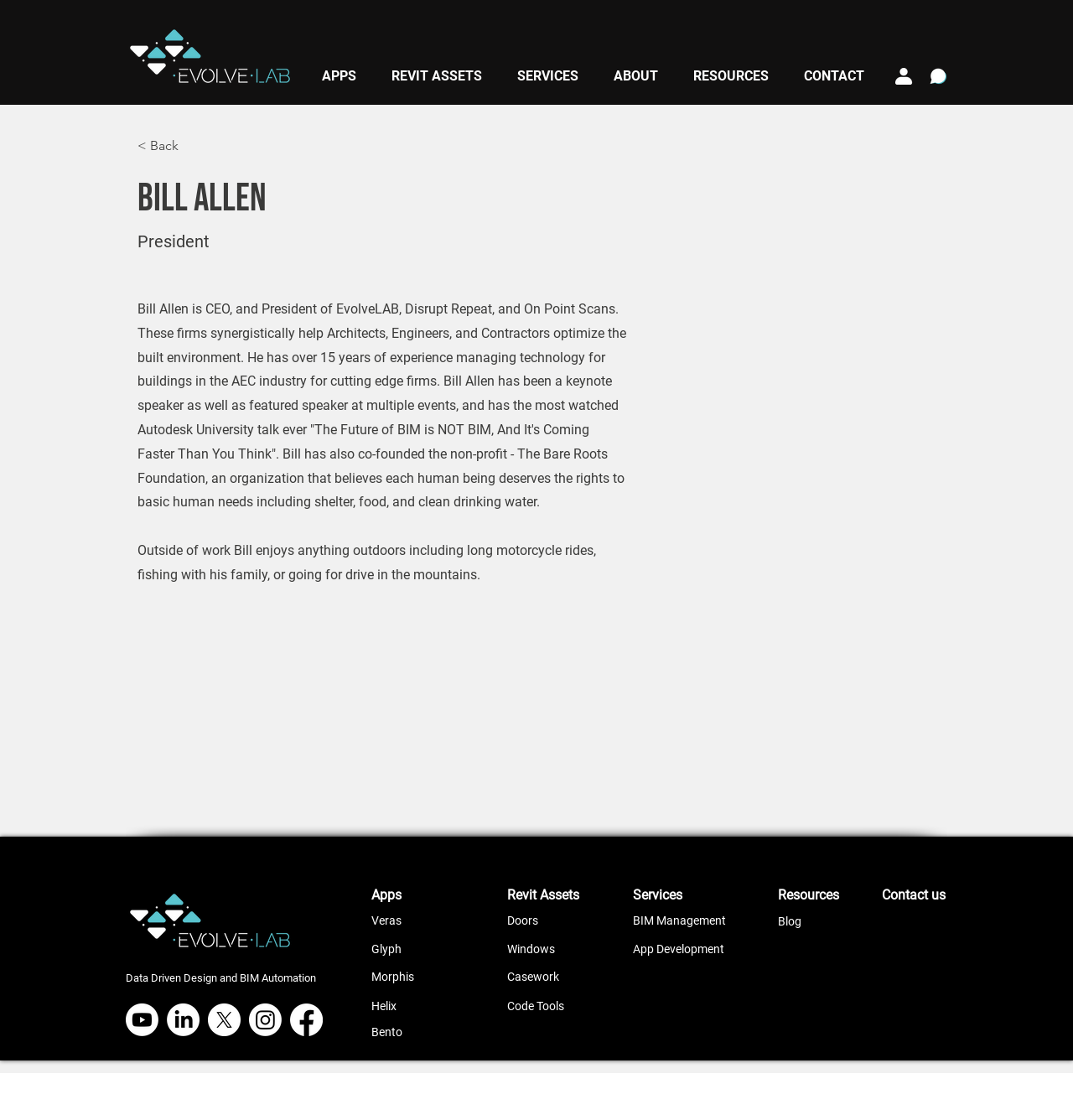Construct a comprehensive description capturing every detail on the webpage.

The webpage is about Bill Allen, CEO and President of EvolveLAB, Disrupt Repeat, and On Point Scans. At the top left corner, there is an Evolve logo, and next to it, a navigation menu with links to APPS, REVIT ASSETS, SERVICES, ABOUT, RESOURCES, and CONTACT. Below the navigation menu, there is a main section with a heading "Bill Allen" and a brief description of his role and experience. 

To the right of the heading, there is a button with a "< Back" label. Below the heading, there are two paragraphs of text describing Bill Allen's professional background and personal interests. Next to the text, there is an image of Bill Allen. 

At the bottom of the page, there are several sections. On the left, there is a social bar with links to Youtube, LinkedIn, X, Instagram, and Facebook. Next to the social bar, there are links to various apps, including Veras, Glyph, Morphis, Helix, and Bento. 

Further to the right, there are sections for Revit Assets, Services, and Resources, each with links to related topics. At the very bottom of the page, there are two lines of text, one with a copyright notice and the other with a message indicating that the site was made with love by VP Creative Agency.